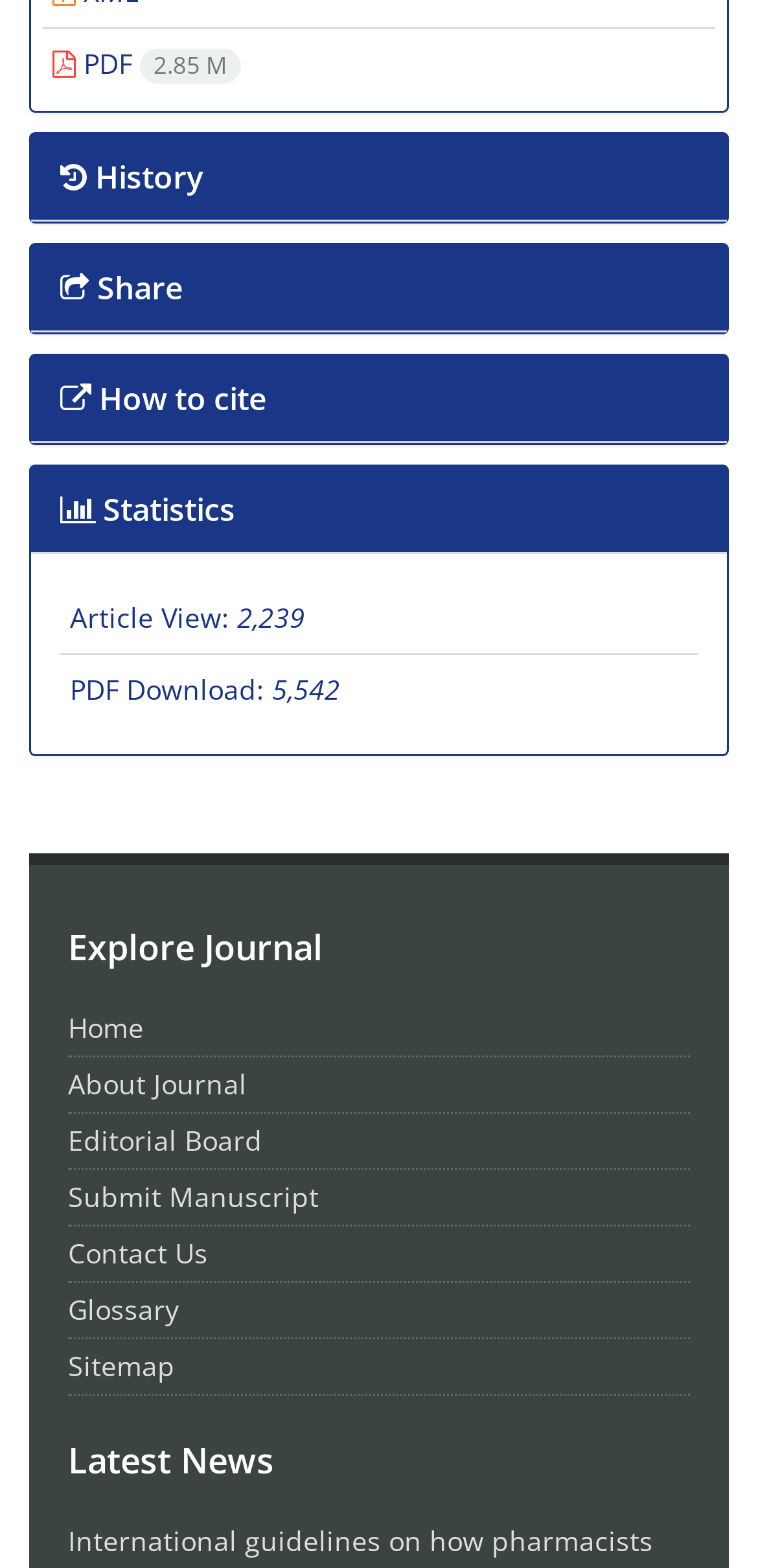What is the title of the last section on the webpage?
Give a single word or phrase as your answer by examining the image.

Latest News